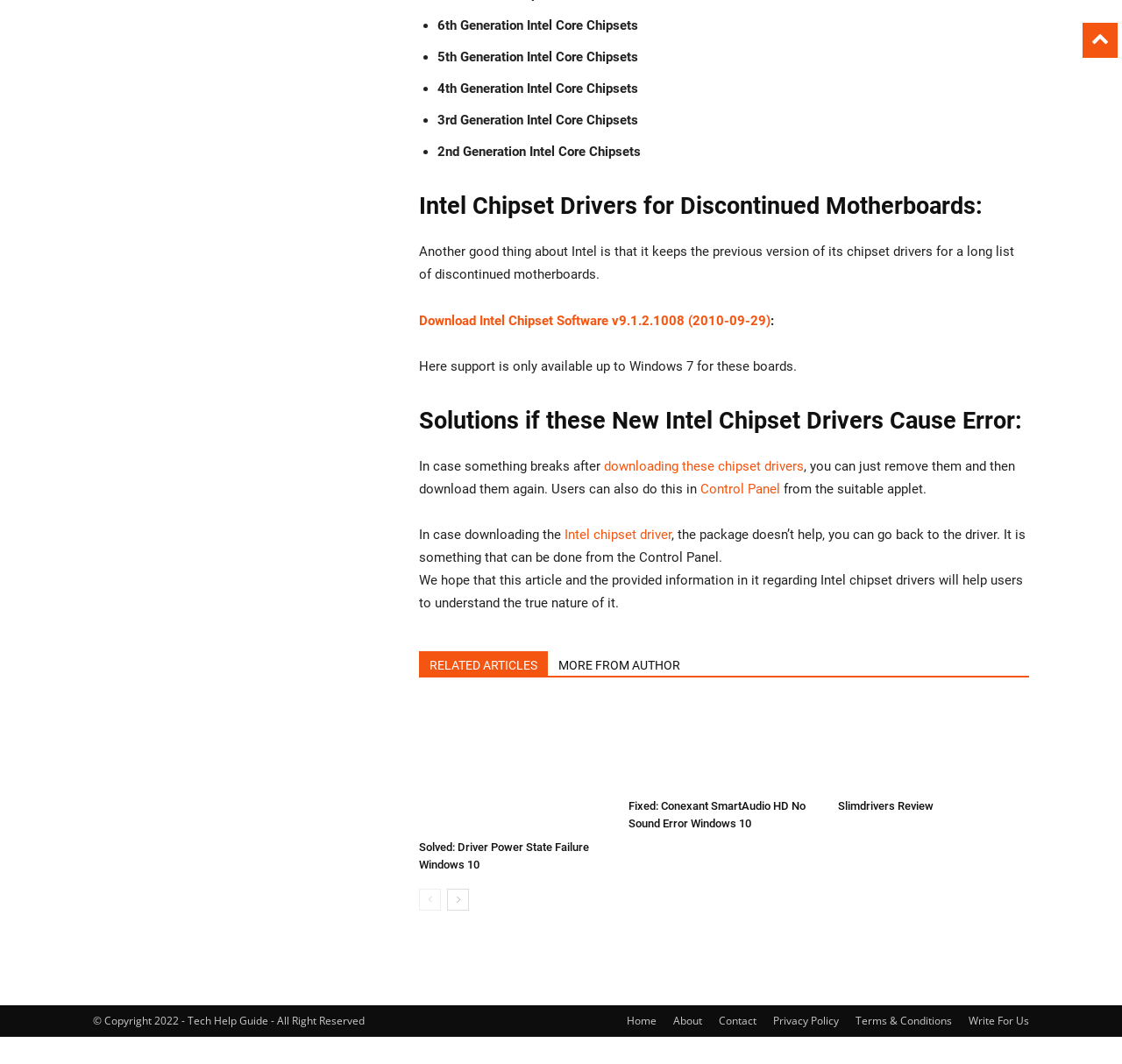Locate the bounding box coordinates of the area that needs to be clicked to fulfill the following instruction: "Download Intel Chipset Software v9.1.2.1008". The coordinates should be in the format of four float numbers between 0 and 1, namely [left, top, right, bottom].

[0.373, 0.294, 0.687, 0.309]